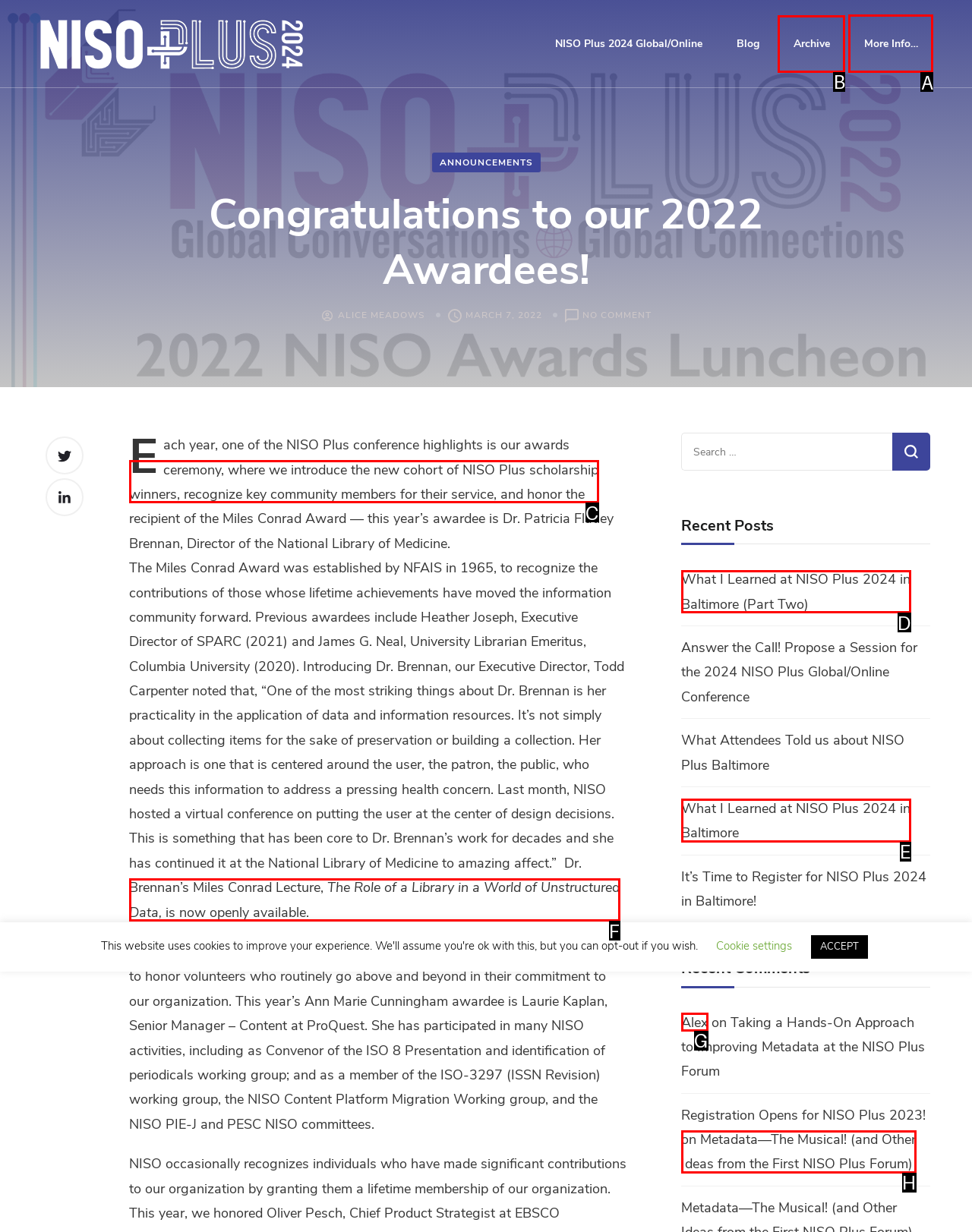Tell me which element should be clicked to achieve the following objective: Learn more about the awards ceremony
Reply with the letter of the correct option from the displayed choices.

A